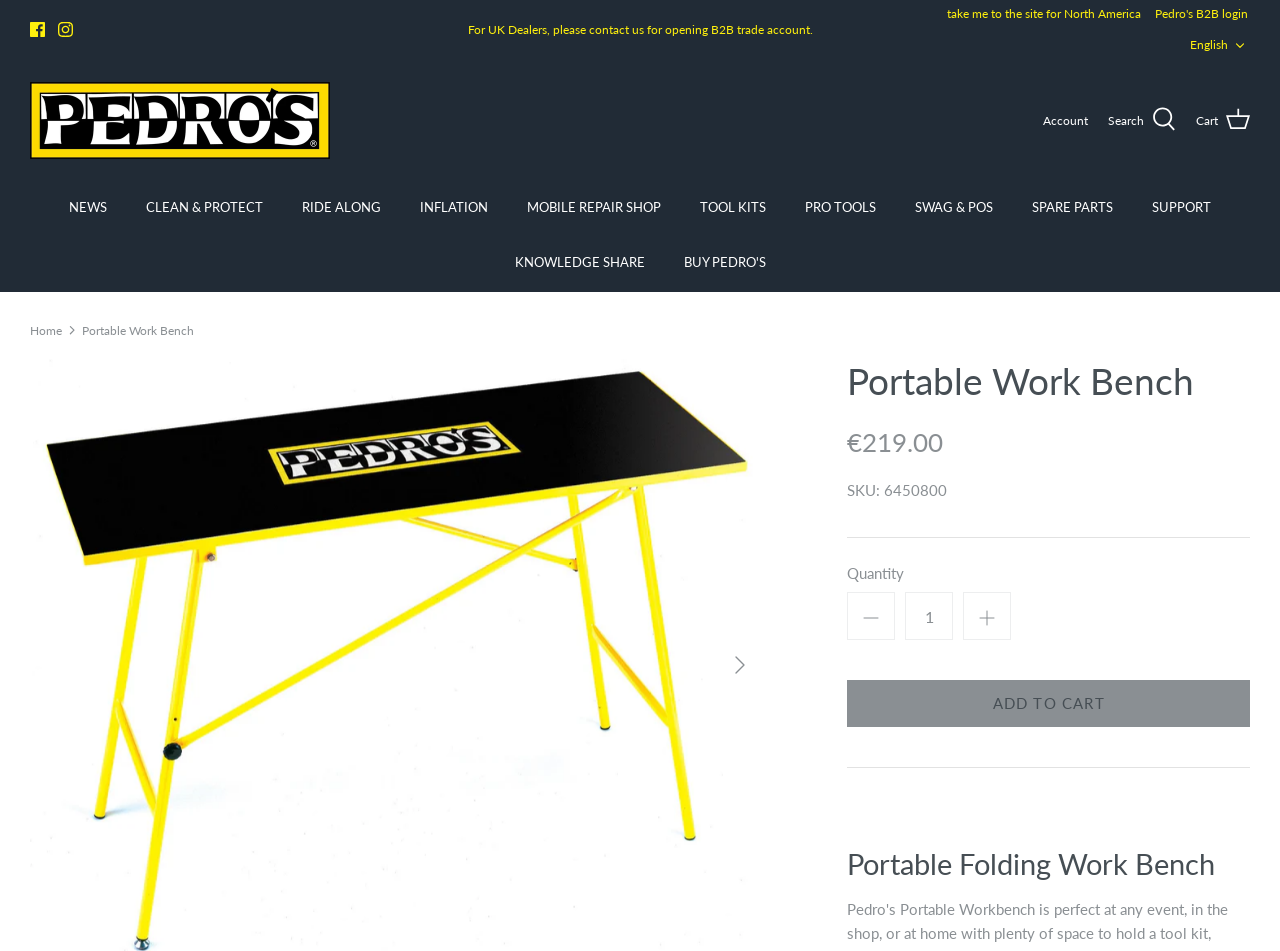Reply to the question with a single word or phrase:
How many navigation links are in the primary navigation?

12